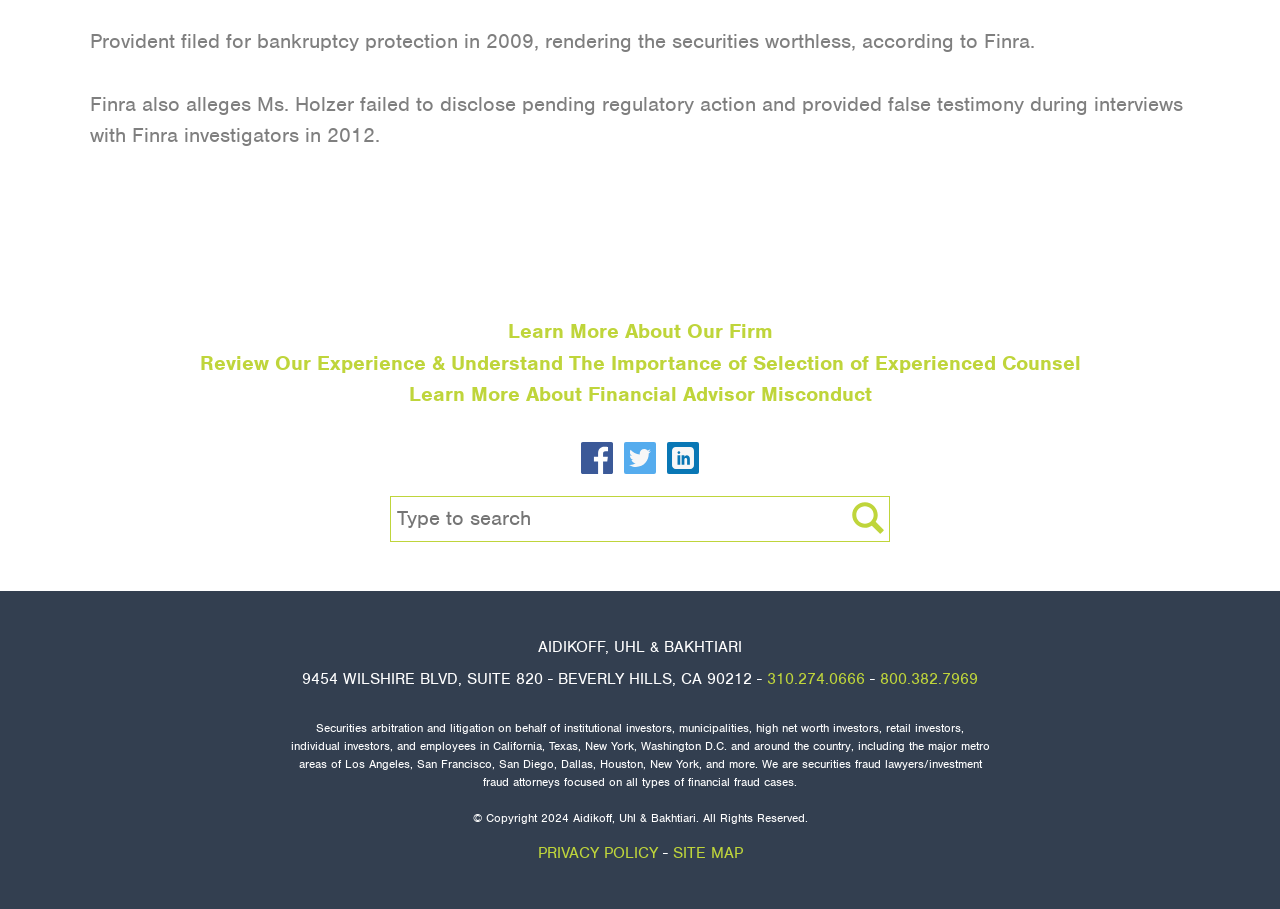Please identify the bounding box coordinates of the clickable region that I should interact with to perform the following instruction: "Search for a topic". The coordinates should be expressed as four float numbers between 0 and 1, i.e., [left, top, right, bottom].

[0.305, 0.547, 0.666, 0.595]